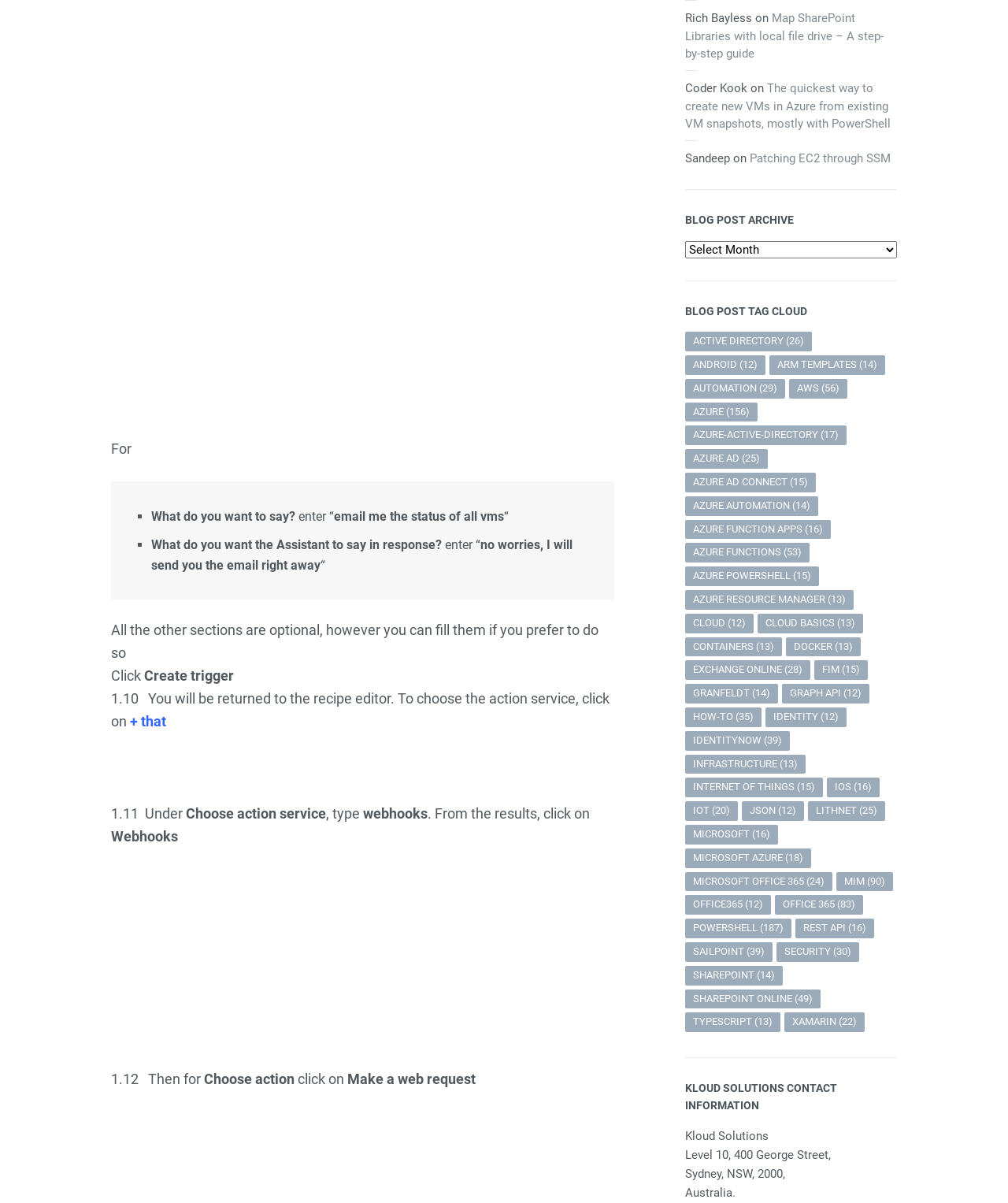Give the bounding box coordinates for the element described as: "FIM (15)".

[0.808, 0.549, 0.861, 0.565]